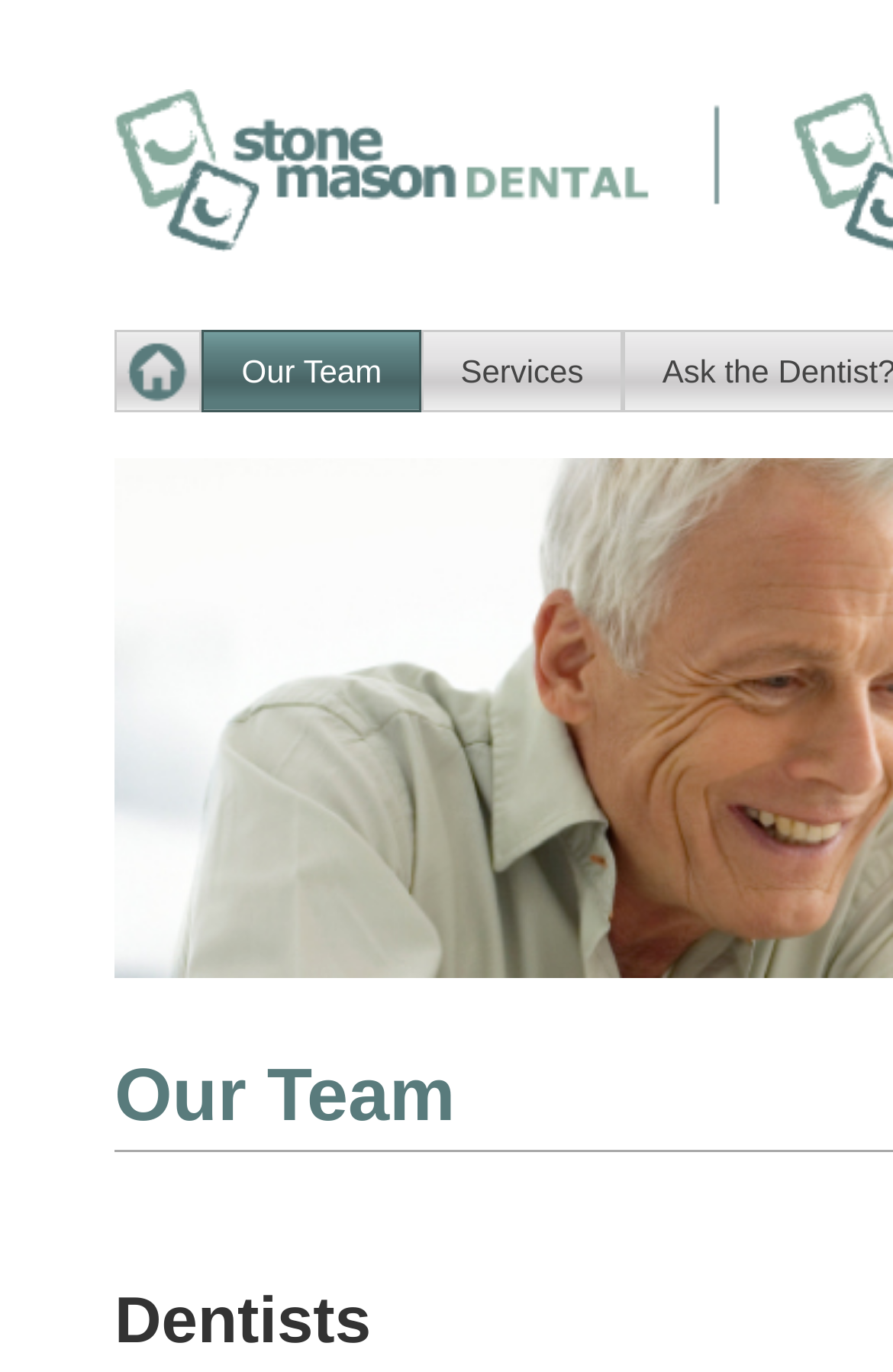Determine the bounding box for the HTML element described here: "Services". The coordinates should be given as [left, top, right, bottom] with each number being a float between 0 and 1.

[0.472, 0.24, 0.697, 0.301]